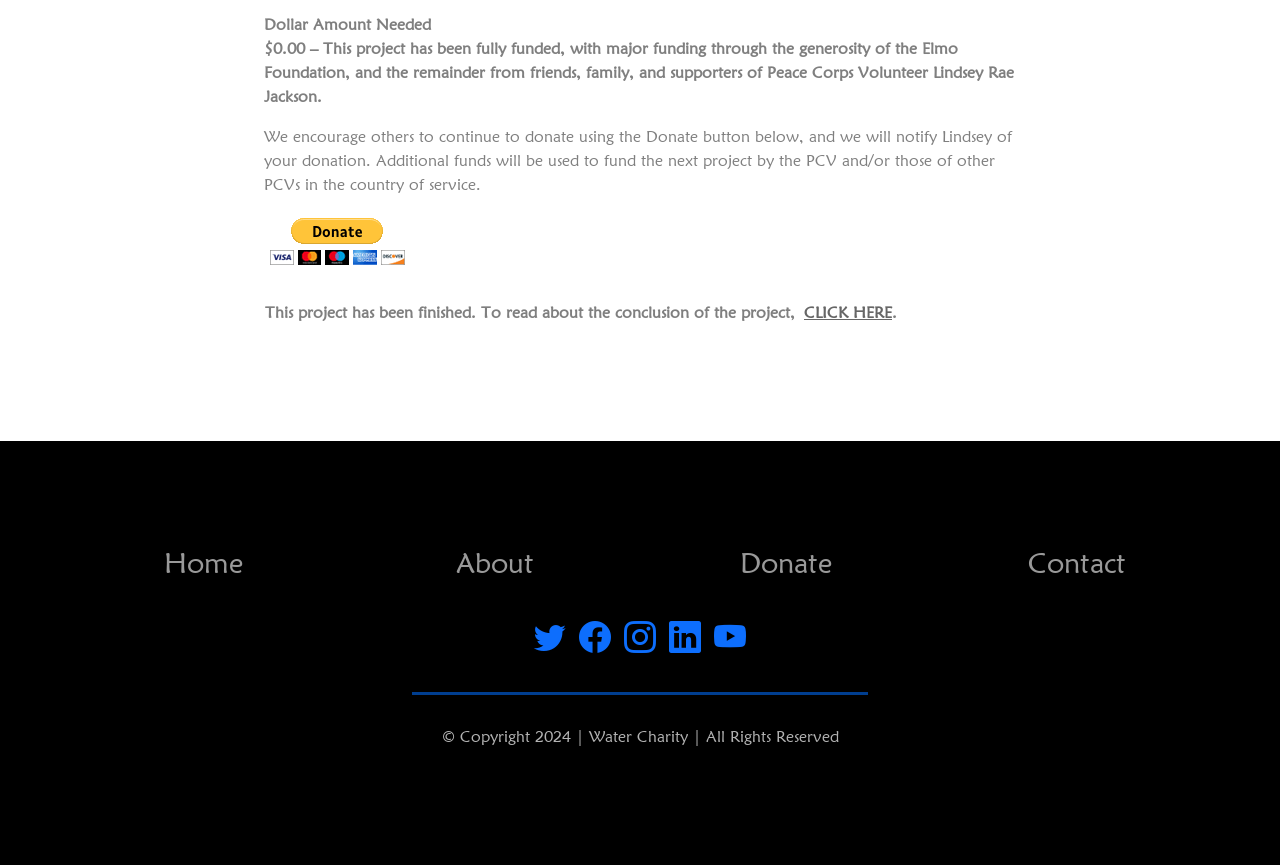What is the purpose of the 'Donate' button?
Use the screenshot to answer the question with a single word or phrase.

To fund next project